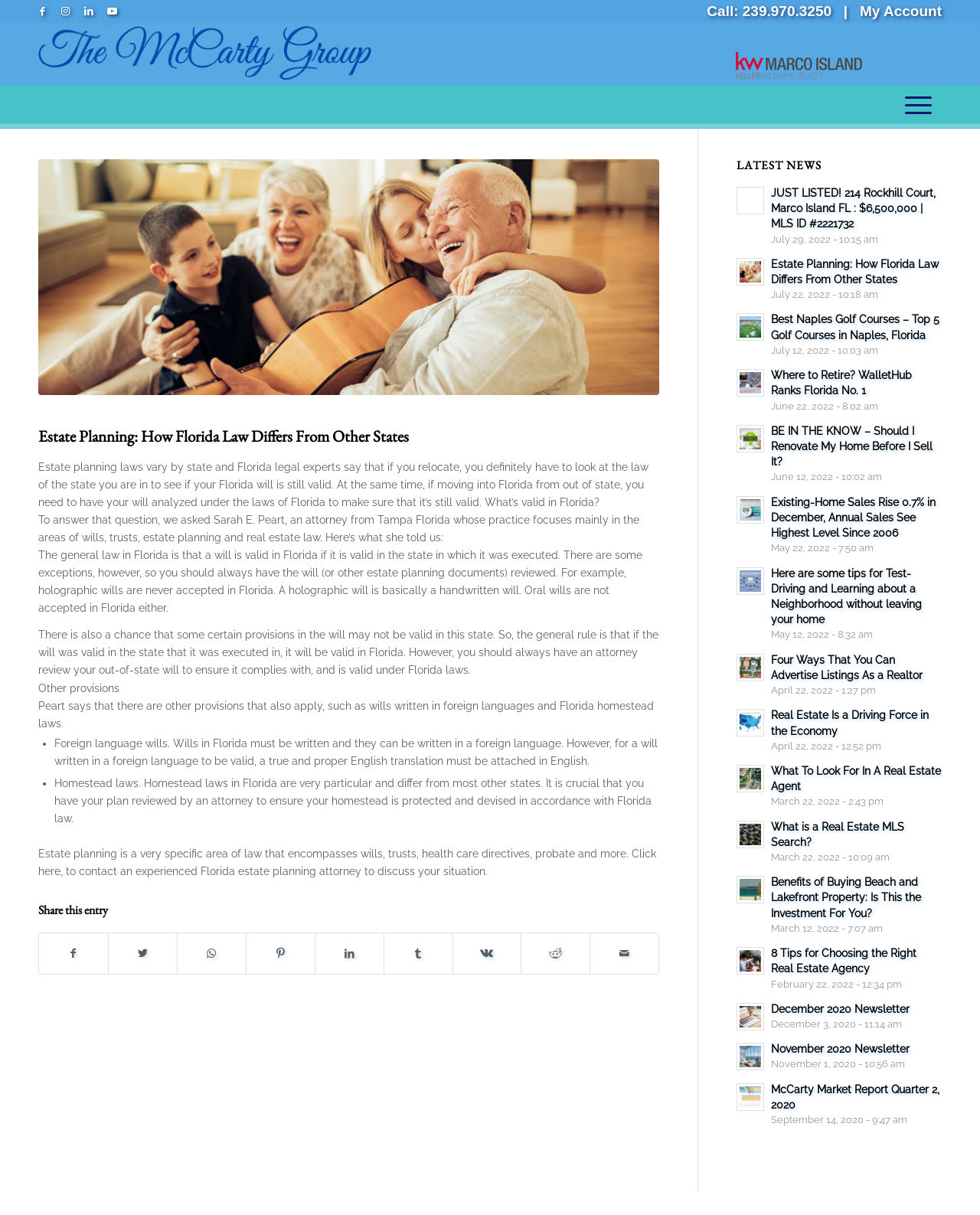Please identify the coordinates of the bounding box that should be clicked to fulfill this instruction: "Open My Account".

[0.877, 0.003, 0.961, 0.016]